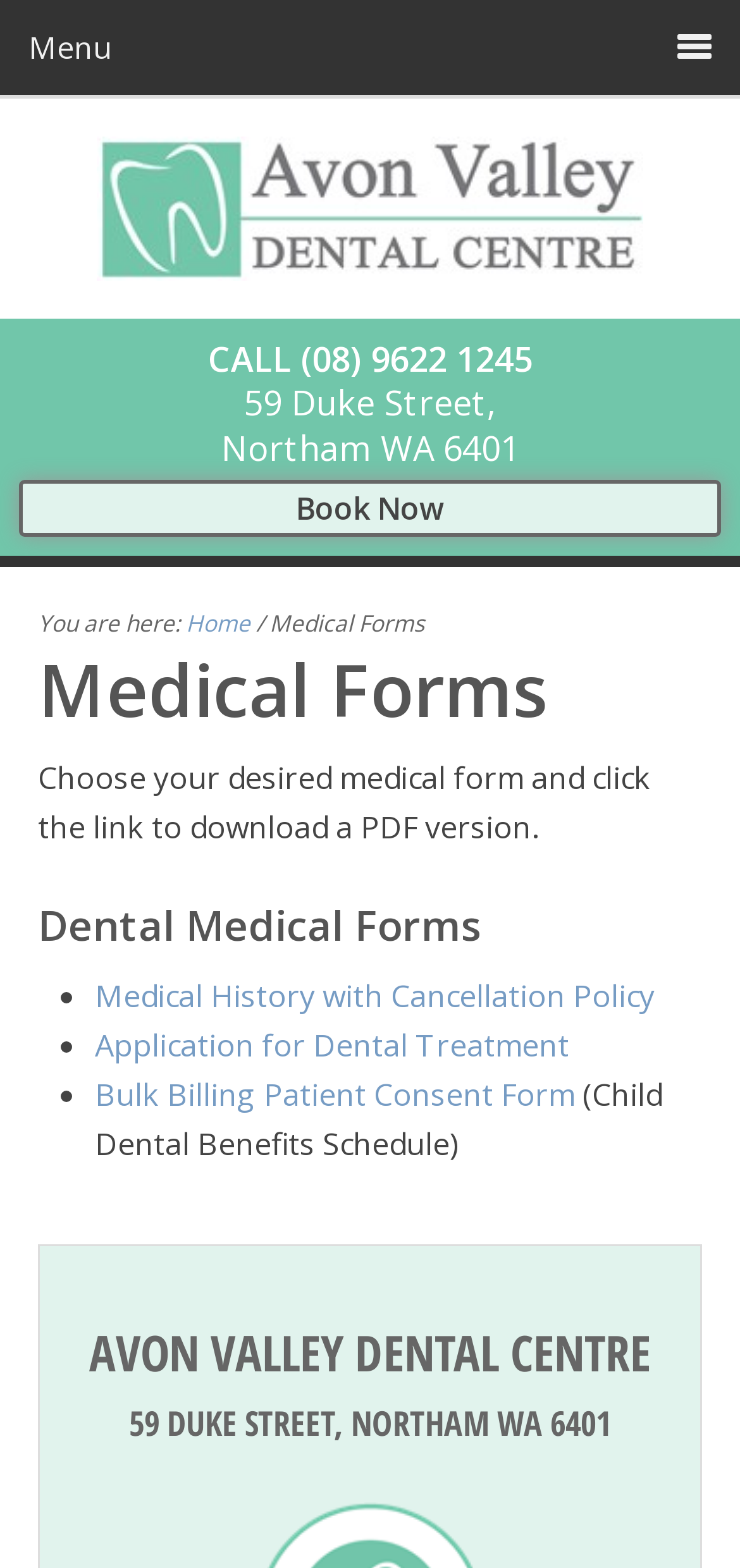Elaborate on the webpage's design and content in a detailed caption.

This webpage is about medical forms provided by Avon Valley Dental Centre in Northam, WA. At the top, there is a menu heading, followed by a link to the dental centre's homepage. Below that, there is a section with the centre's contact information, including a phone number, address, and a "Book Now" link.

On the left side, there is a breadcrumb navigation section, indicating that the current page is "Medical Forms" under the "Home" category. Above the main content, there is a header with the title "Medical Forms". 

The main content is divided into two sections. The first section explains that users can choose and download medical forms in PDF format. The second section lists various dental medical forms, including "Medical History with Cancellation Policy", "Application for Dental Treatment", and "Bulk Billing Patient Consent Form (Child Dental Benefits Schedule)". Each form is represented by a bullet point and a link to download the PDF.

At the bottom of the page, there is a footer section with the dental centre's name and address in large font.